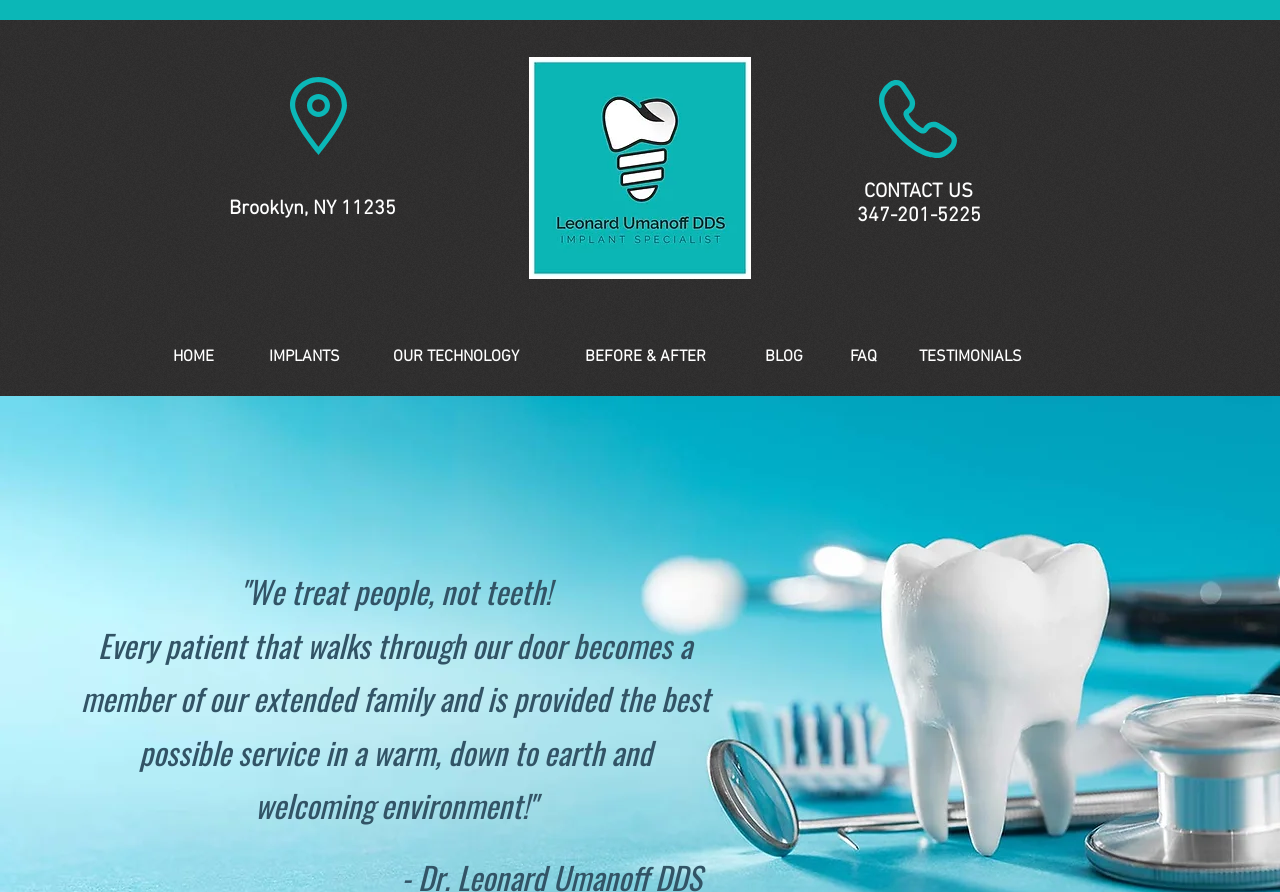Give a concise answer using only one word or phrase for this question:
What is the address of Dr. Umanoff's office?

Brooklyn, NY 11235